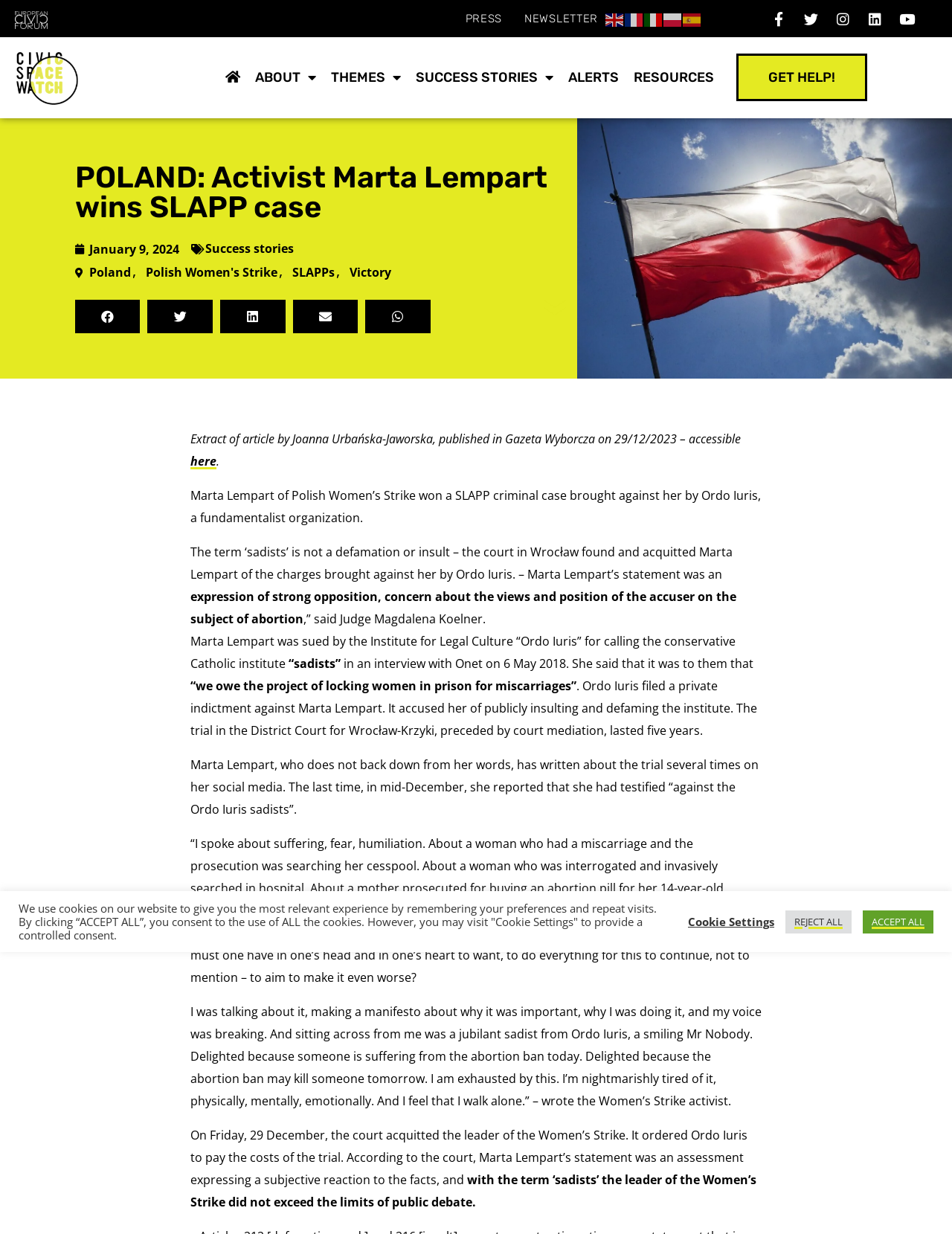Can you specify the bounding box coordinates of the area that needs to be clicked to fulfill the following instruction: "Get help"?

[0.773, 0.044, 0.911, 0.082]